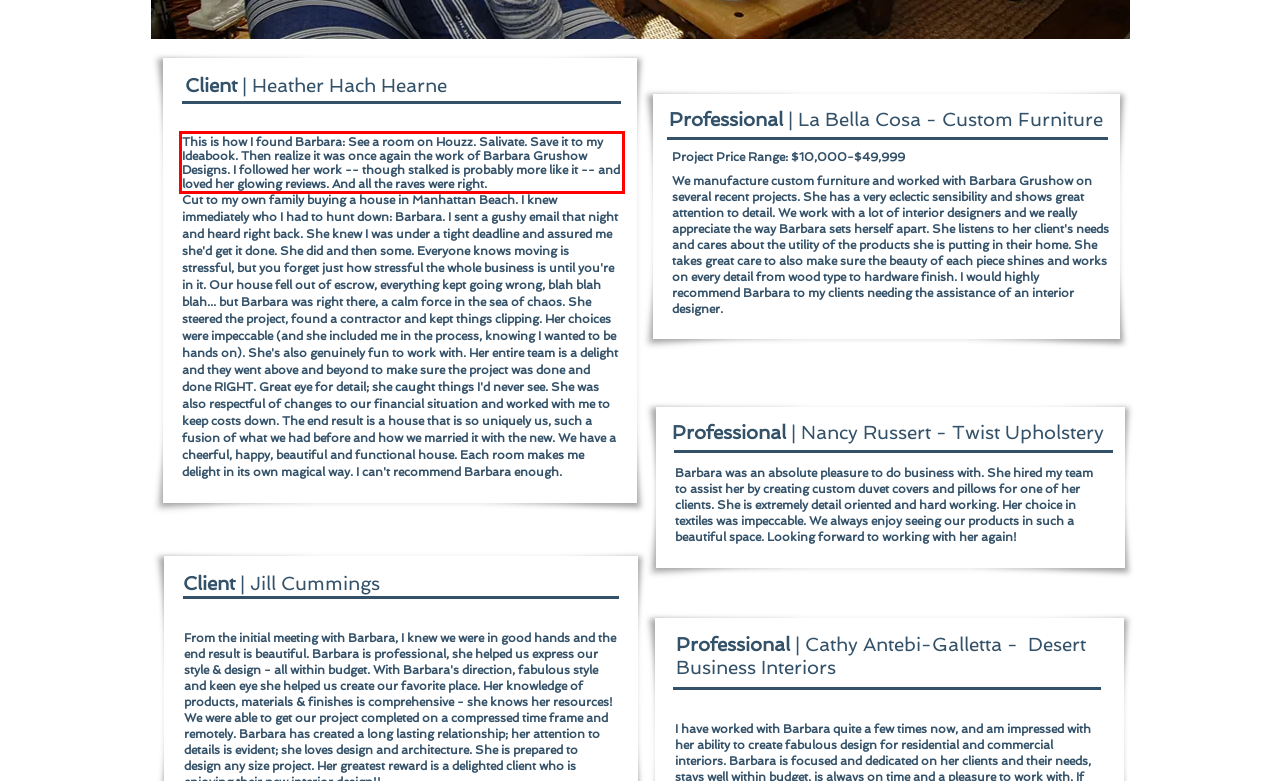You are given a webpage screenshot with a red bounding box around a UI element. Extract and generate the text inside this red bounding box.

This is how I found Barbara: See a room on Houzz. Salivate. Save it to my Ideabook. Then realize it was once again the work of Barbara Grushow Designs. I followed her work -- though stalked is probably more like it -- and loved her glowing reviews. And all the raves were right.